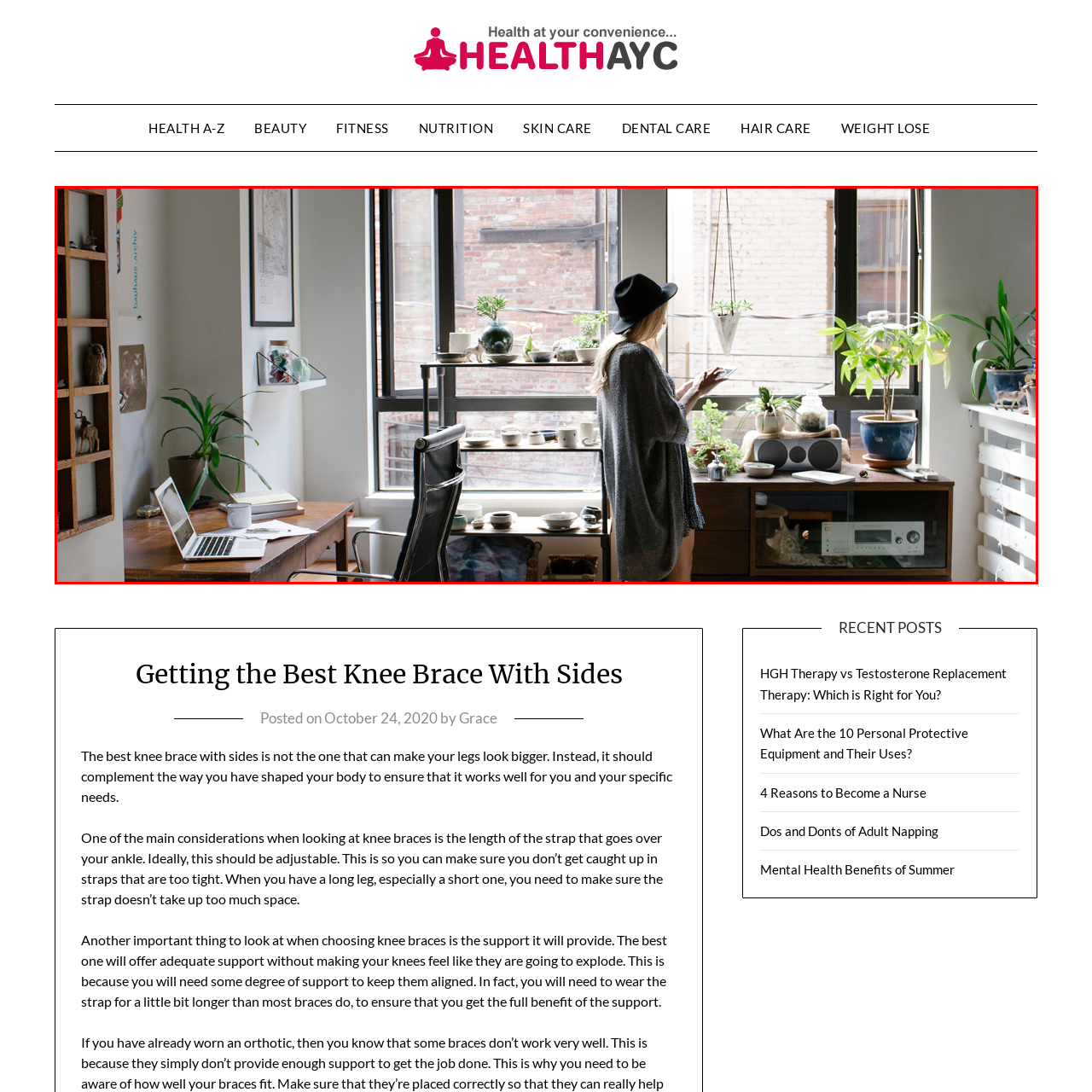Write a detailed description of the image enclosed in the red-bordered box.

In a cozy and minimalistic room, a woman stands near a large window, engaged with her smartphone. She wears a stylish black hat and a comfortable, oversized grey cardigan, embodying a relaxed yet chic aesthetic. The interior is bright, with sunlight streaming in, illuminating a small desk on the left equipped with a laptop and a white mug, suggesting a workspace infused with creativity. 

To her right, several houseplants are thoughtfully arranged on a wooden shelf and in pots, adding a touch of greenery and life to the space. The window's ledge is also adorned with small ceramic pots, echoing the tranquil and nature-inspired decor. Overall, the scene captures a harmonious blend of modern design with elements of warmth and personal expression, as the woman connects with the world outside through her device.